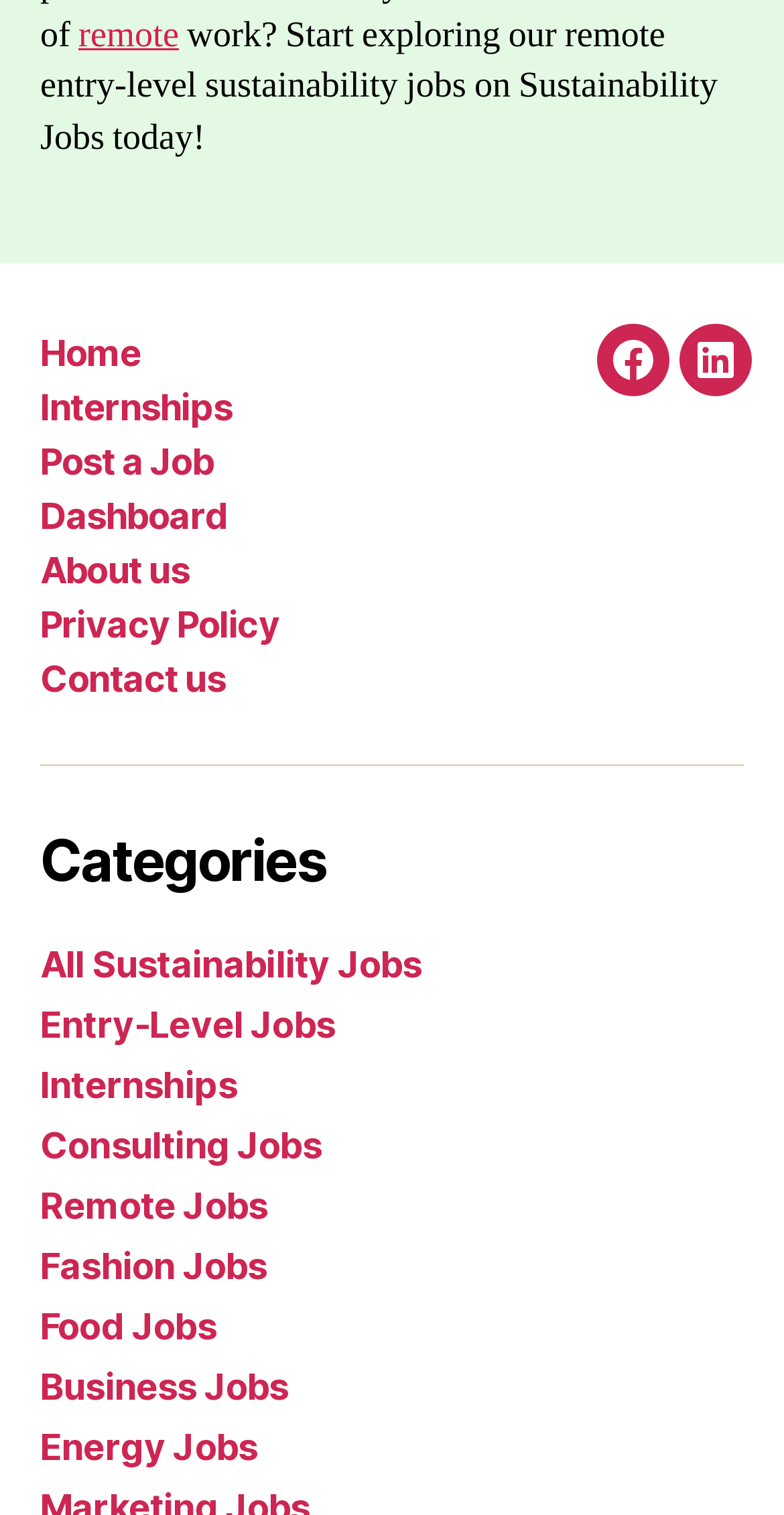Please specify the bounding box coordinates of the element that should be clicked to execute the given instruction: 'Go to Home page'. Ensure the coordinates are four float numbers between 0 and 1, expressed as [left, top, right, bottom].

[0.051, 0.219, 0.18, 0.247]